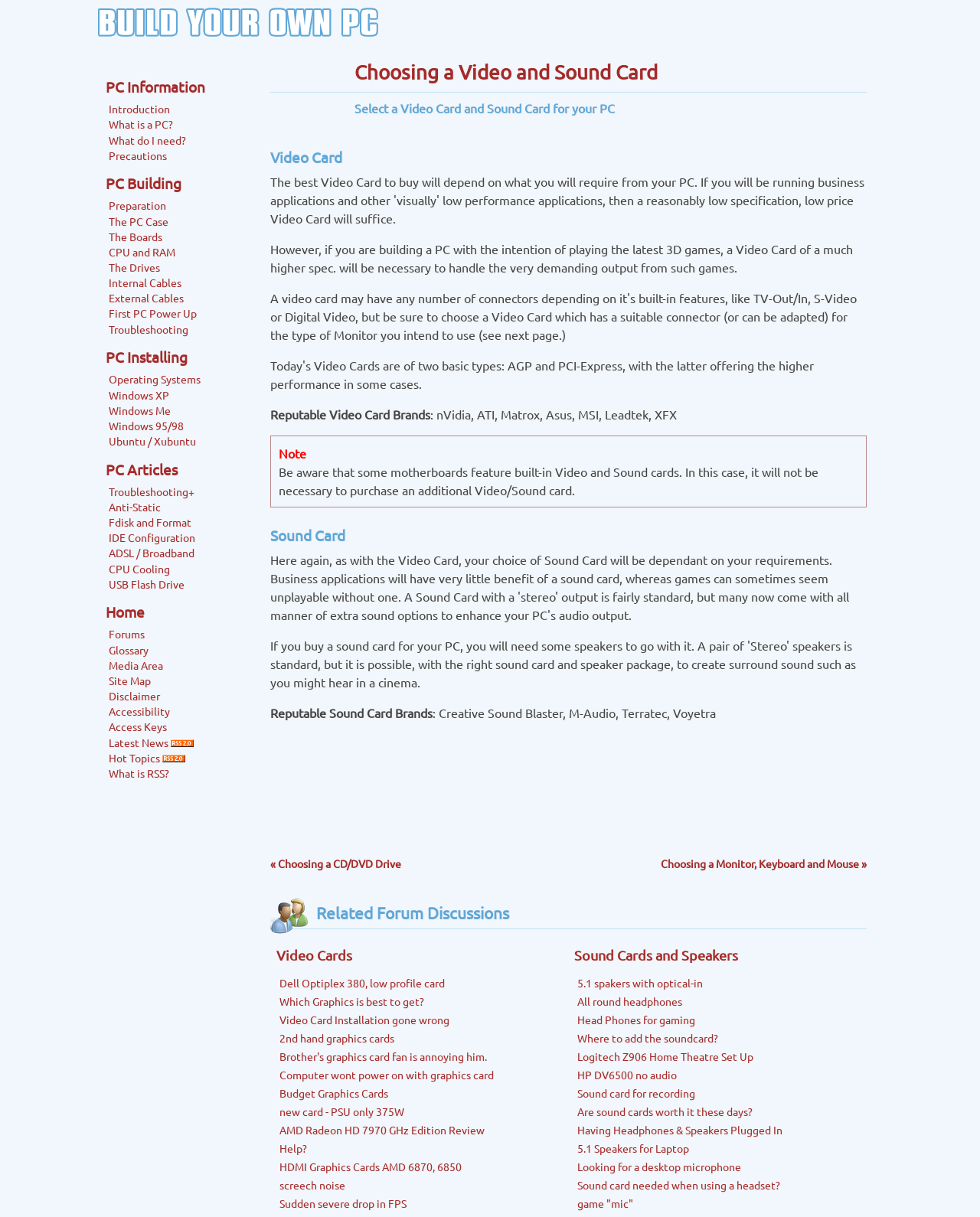What is the warning about motherboards and video/sound cards?
Please use the image to deliver a detailed and complete answer.

The webpage warns that some motherboards come with built-in video and sound cards, so it may not be necessary to purchase additional cards, which could be important to consider when building a PC.